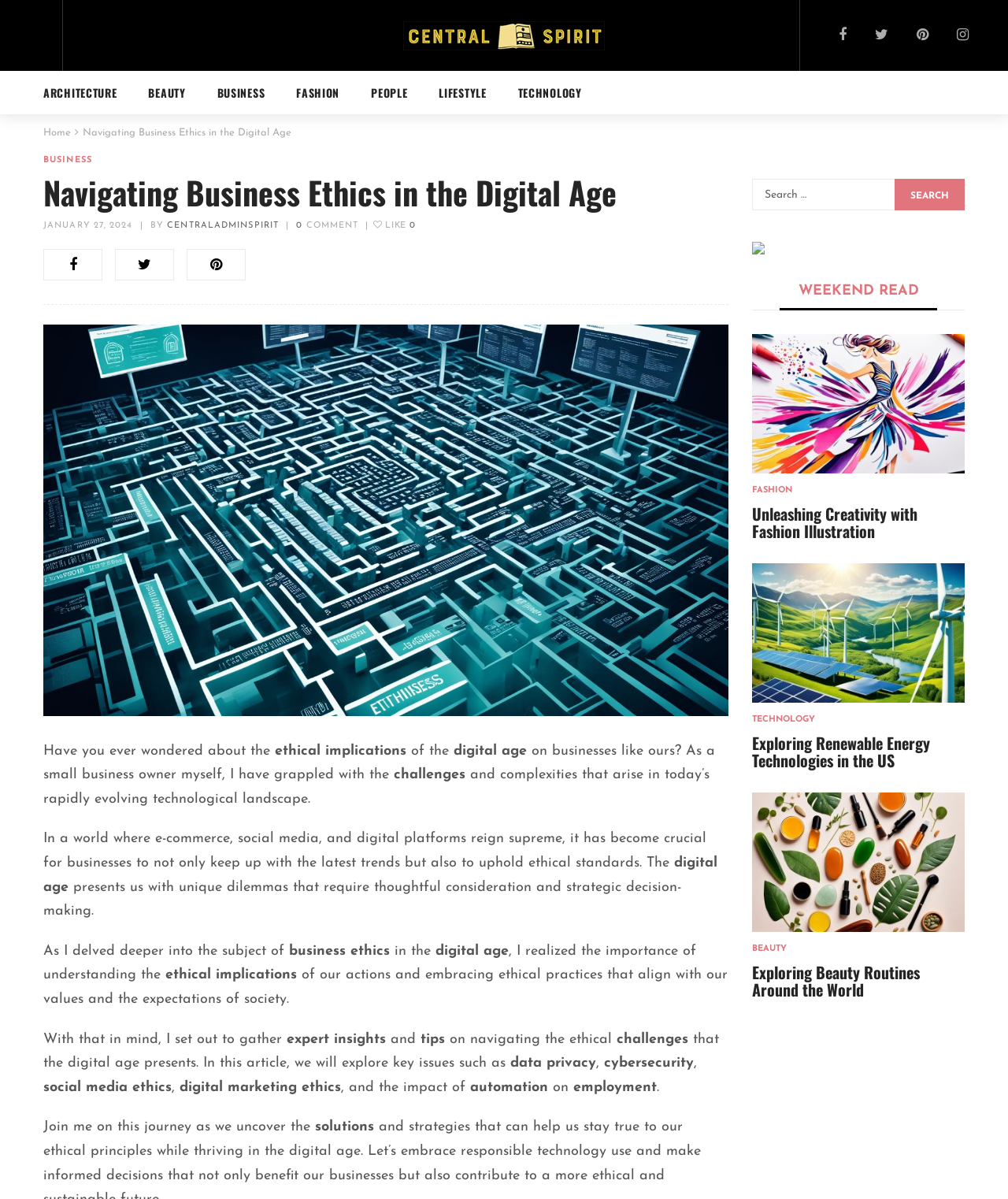Please give a short response to the question using one word or a phrase:
What is the author's goal?

To gather expert insights